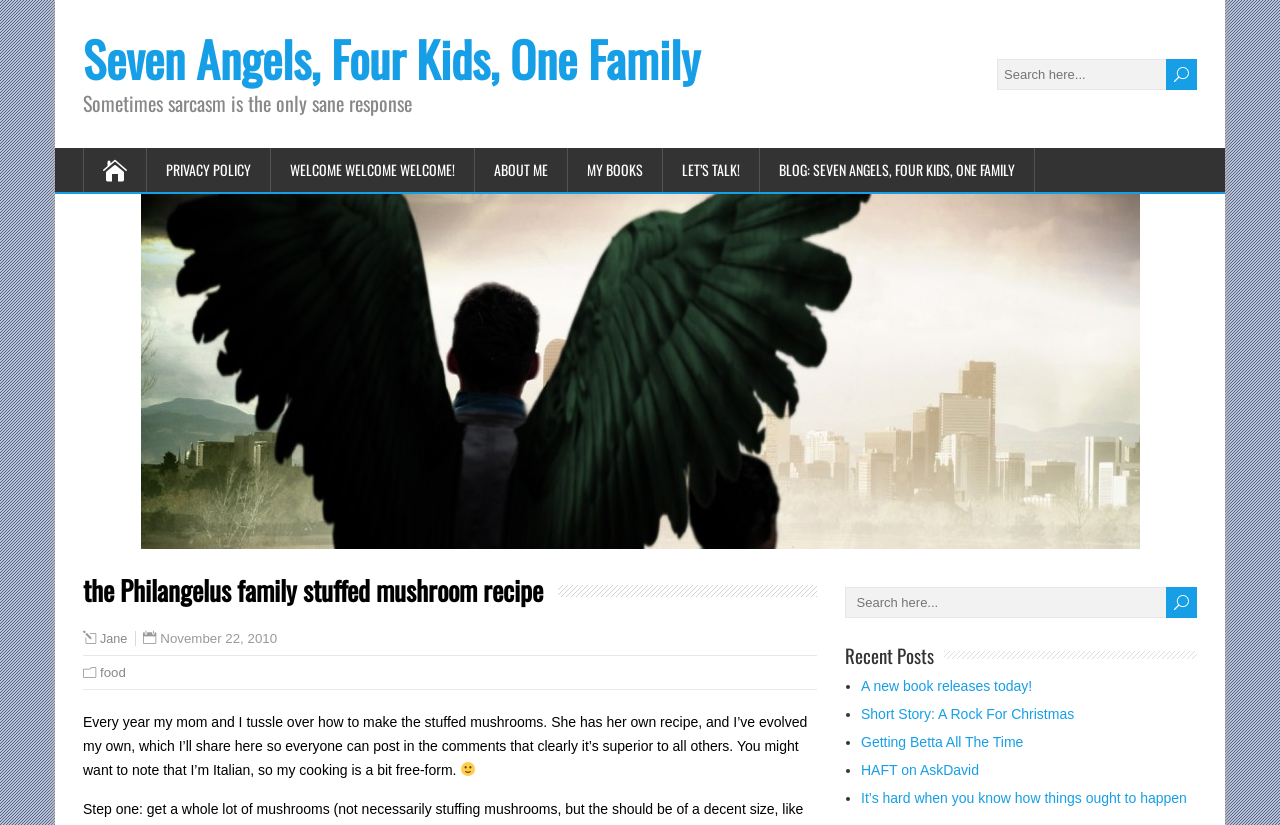What is the headline of the webpage?

the Philangelus family stuffed mushroom recipe